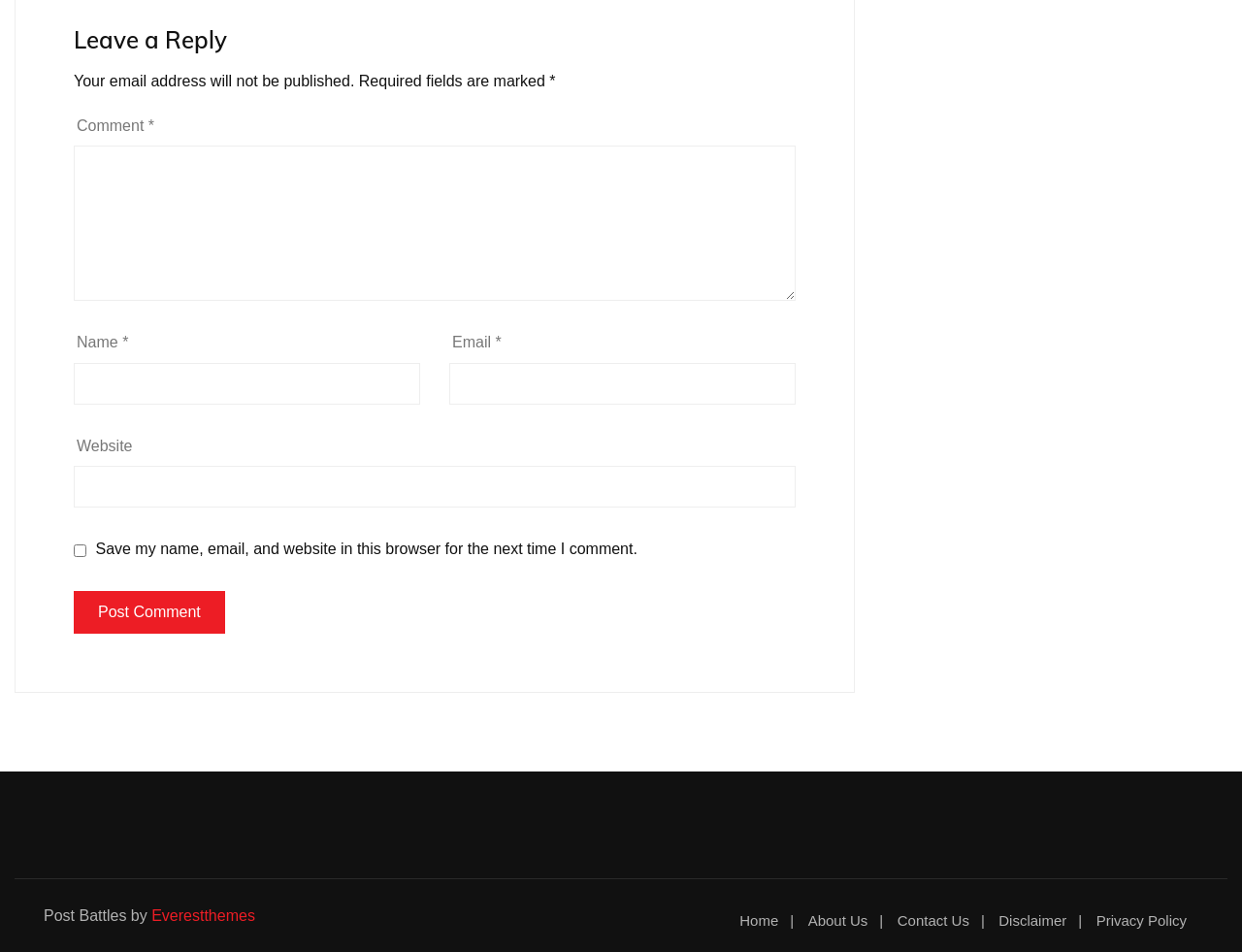Determine the bounding box coordinates of the clickable region to execute the instruction: "Leave a comment". The coordinates should be four float numbers between 0 and 1, denoted as [left, top, right, bottom].

[0.059, 0.153, 0.641, 0.316]